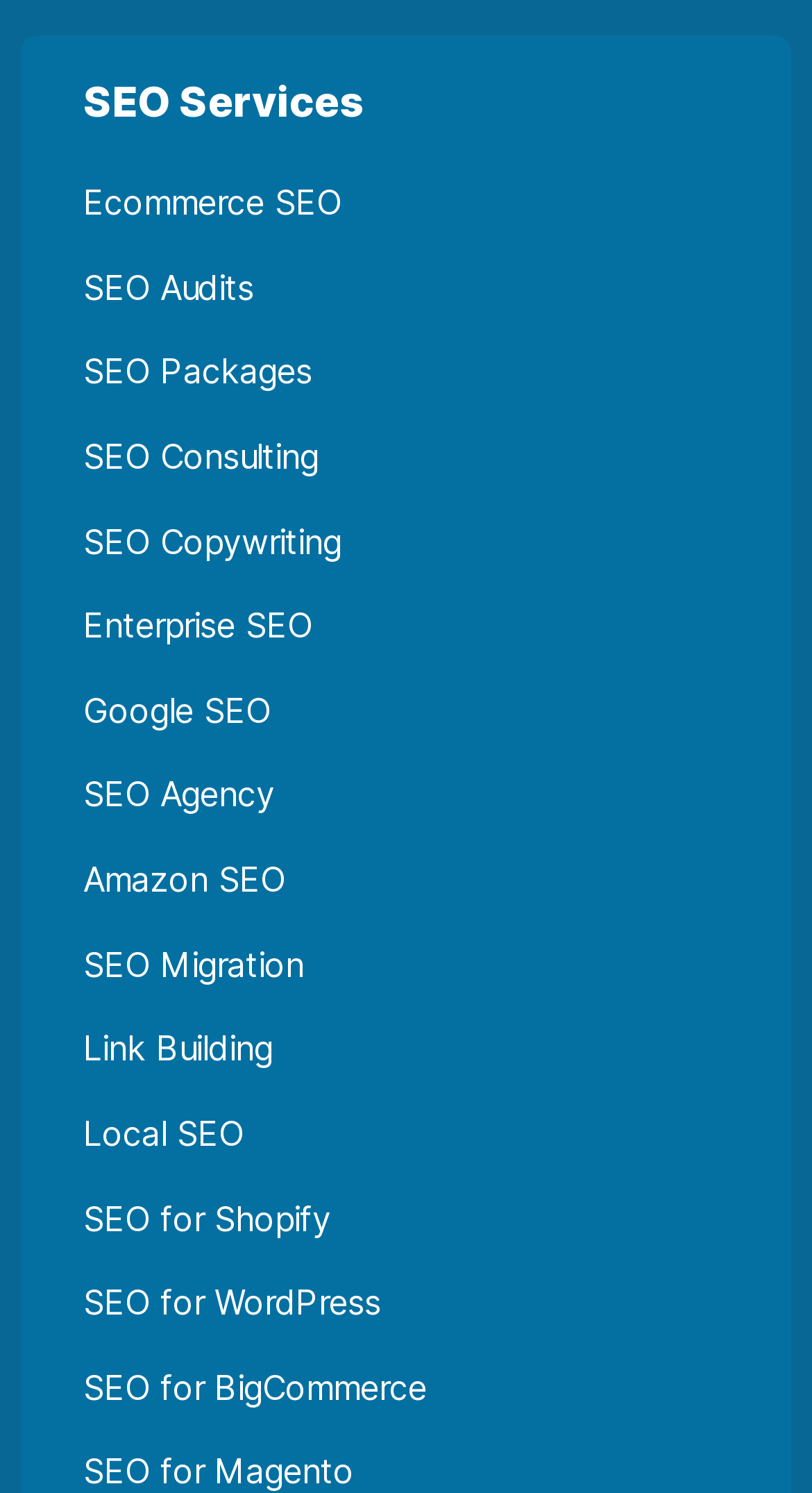Locate the bounding box coordinates of the clickable region necessary to complete the following instruction: "Learn about SEO Audits". Provide the coordinates in the format of four float numbers between 0 and 1, i.e., [left, top, right, bottom].

[0.103, 0.164, 0.872, 0.221]